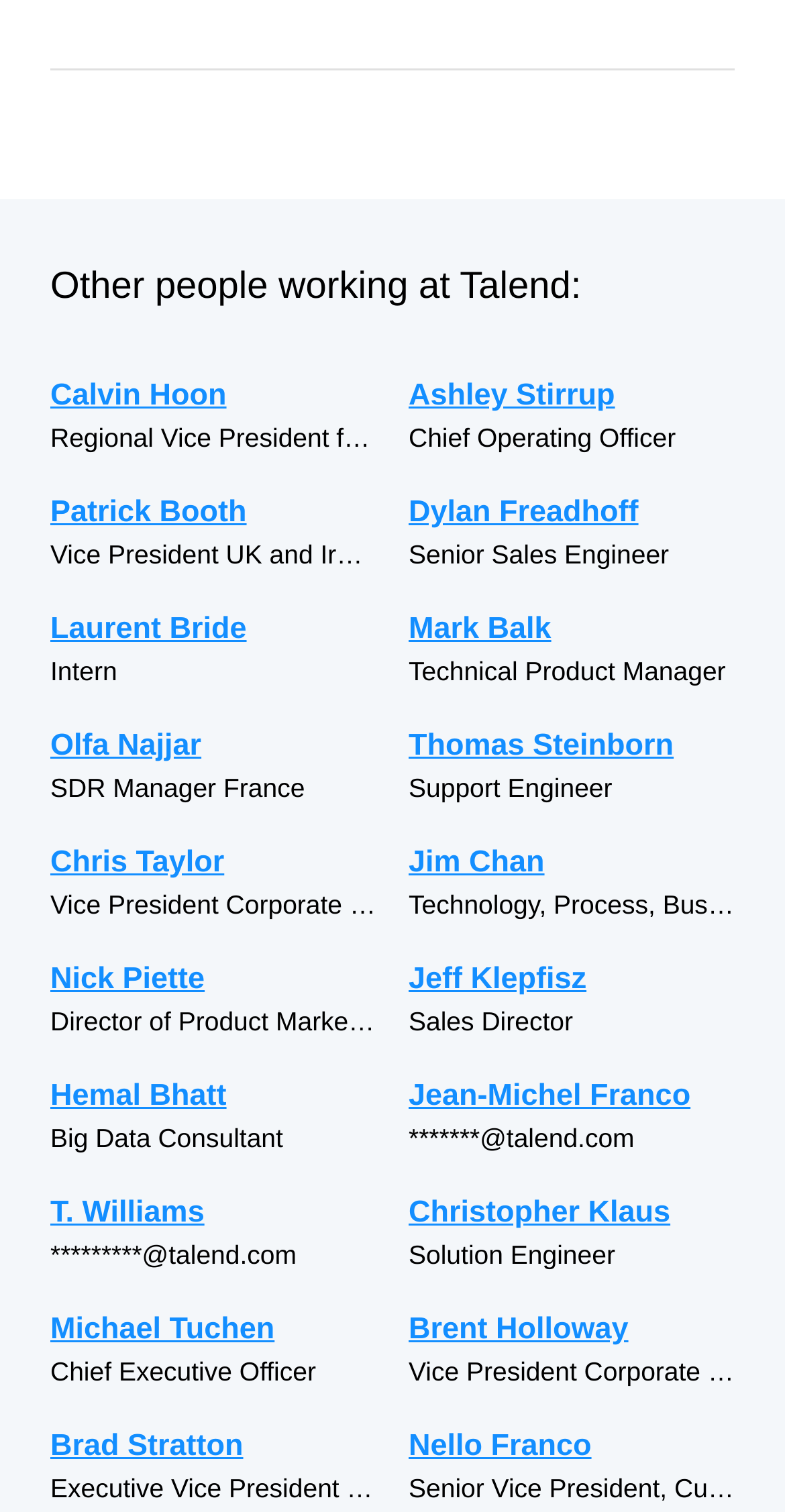Please find the bounding box coordinates of the element that must be clicked to perform the given instruction: "Learn more about Patrick Booth". The coordinates should be four float numbers from 0 to 1, i.e., [left, top, right, bottom].

[0.064, 0.323, 0.479, 0.354]